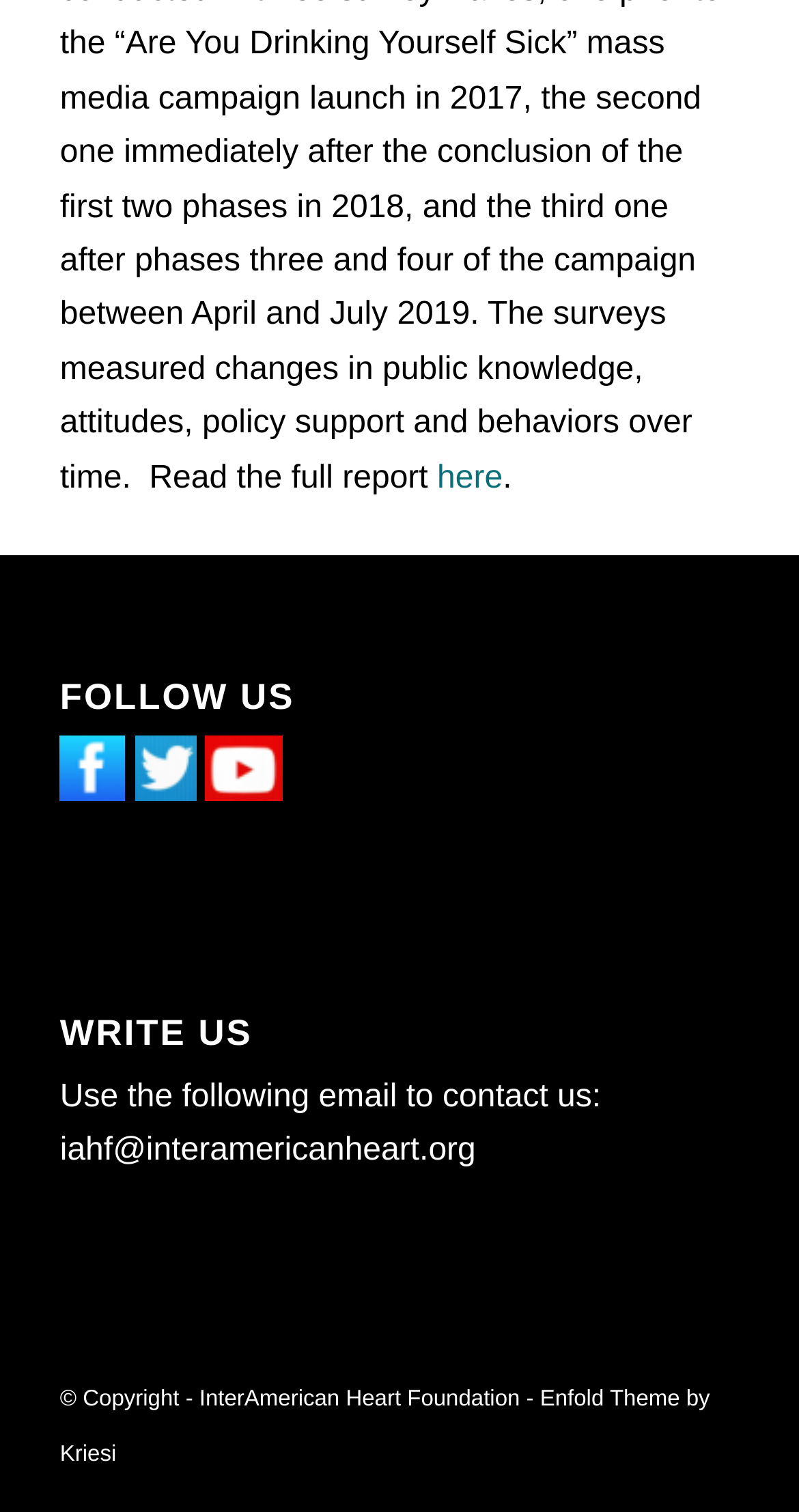Using the provided description Enfold Theme by Kriesi, find the bounding box coordinates for the UI element. Provide the coordinates in (top-left x, top-left y, bottom-right x, bottom-right y) format, ensuring all values are between 0 and 1.

[0.075, 0.918, 0.889, 0.97]